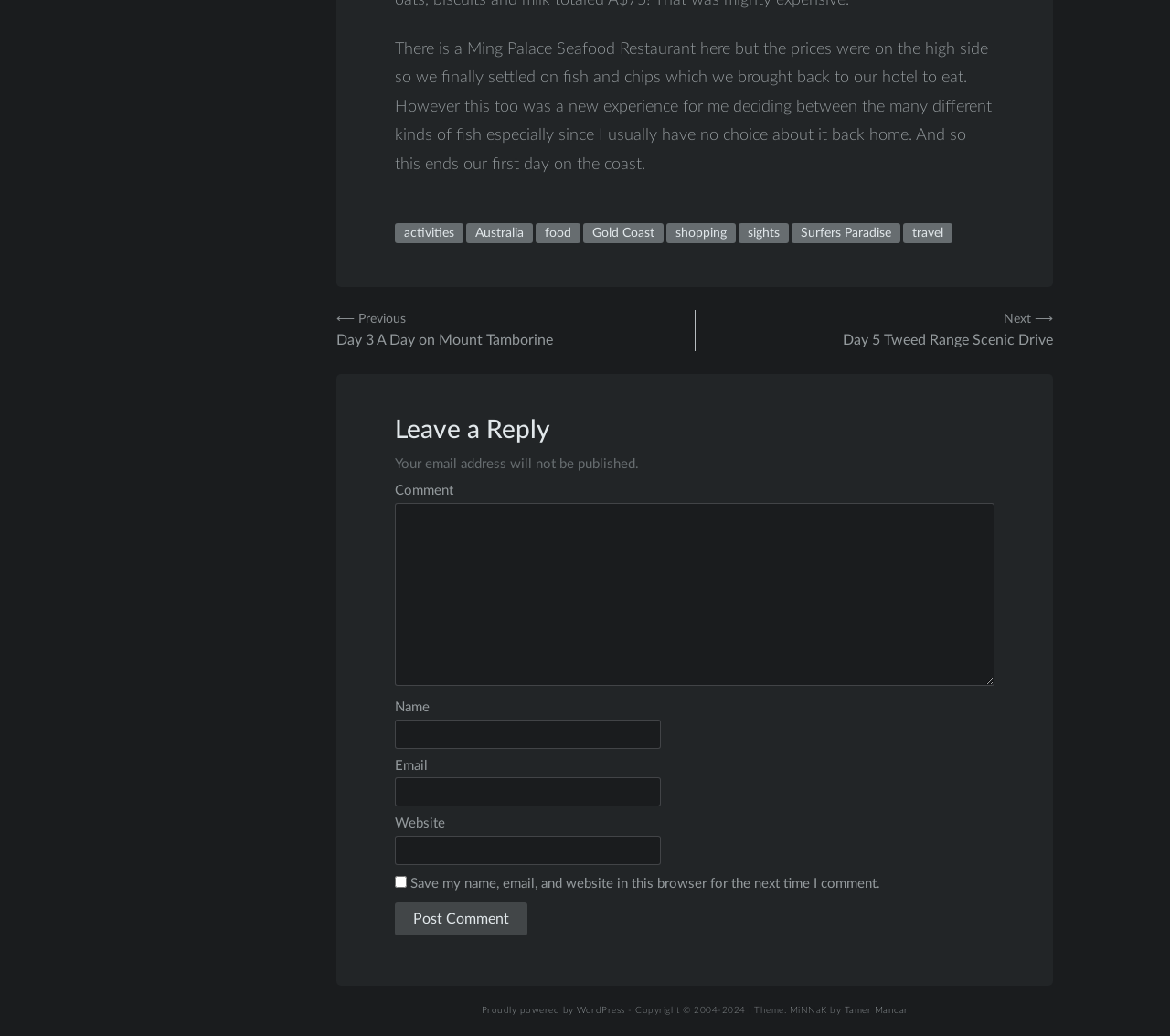Please specify the bounding box coordinates of the clickable region to carry out the following instruction: "Click on the '⟵ Previous Day 3 A Day on Mount Tamborine' link". The coordinates should be four float numbers between 0 and 1, in the format [left, top, right, bottom].

[0.288, 0.299, 0.578, 0.339]